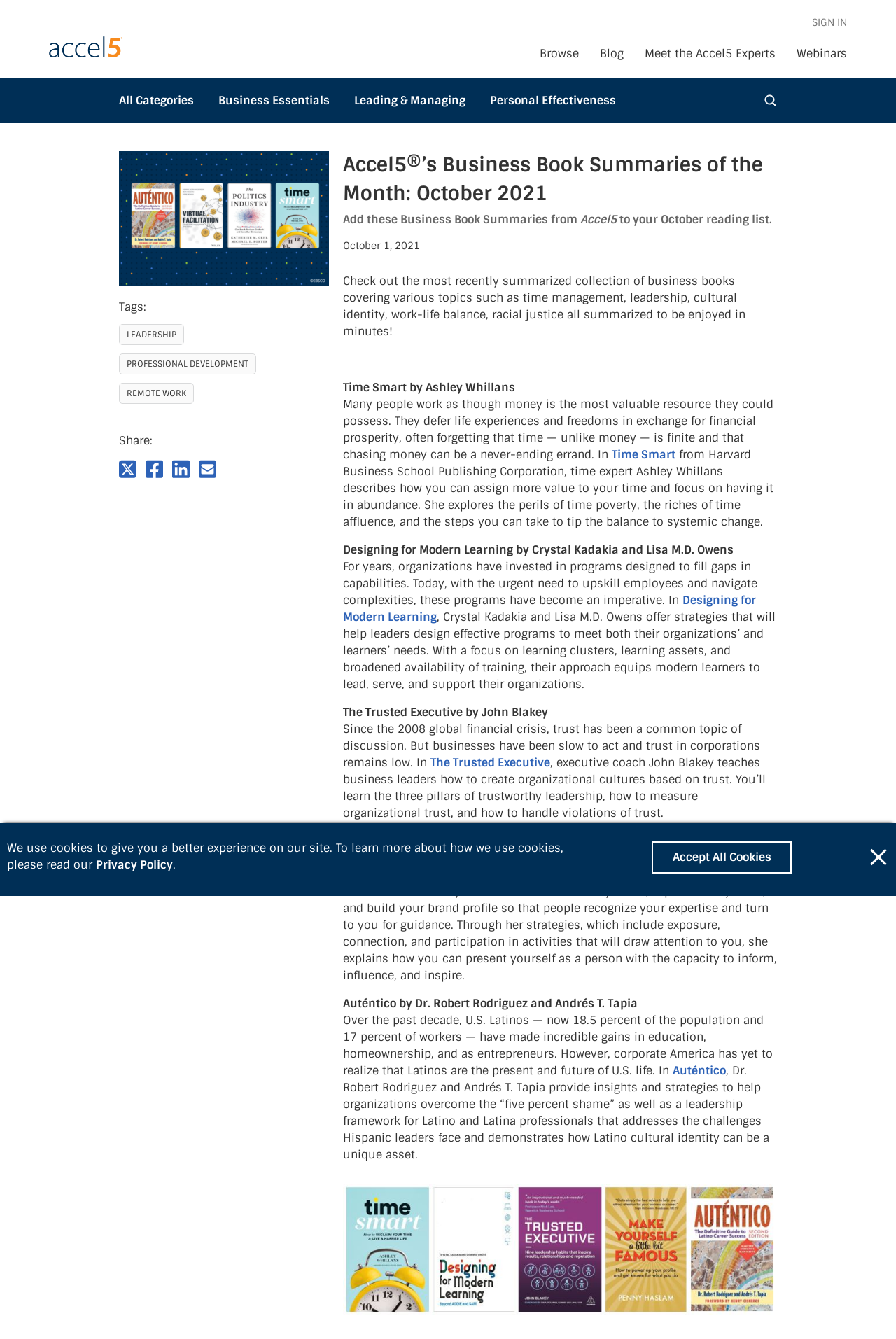Please specify the bounding box coordinates of the area that should be clicked to accomplish the following instruction: "Browse the categories". The coordinates should consist of four float numbers between 0 and 1, i.e., [left, top, right, bottom].

[0.133, 0.069, 0.688, 0.082]